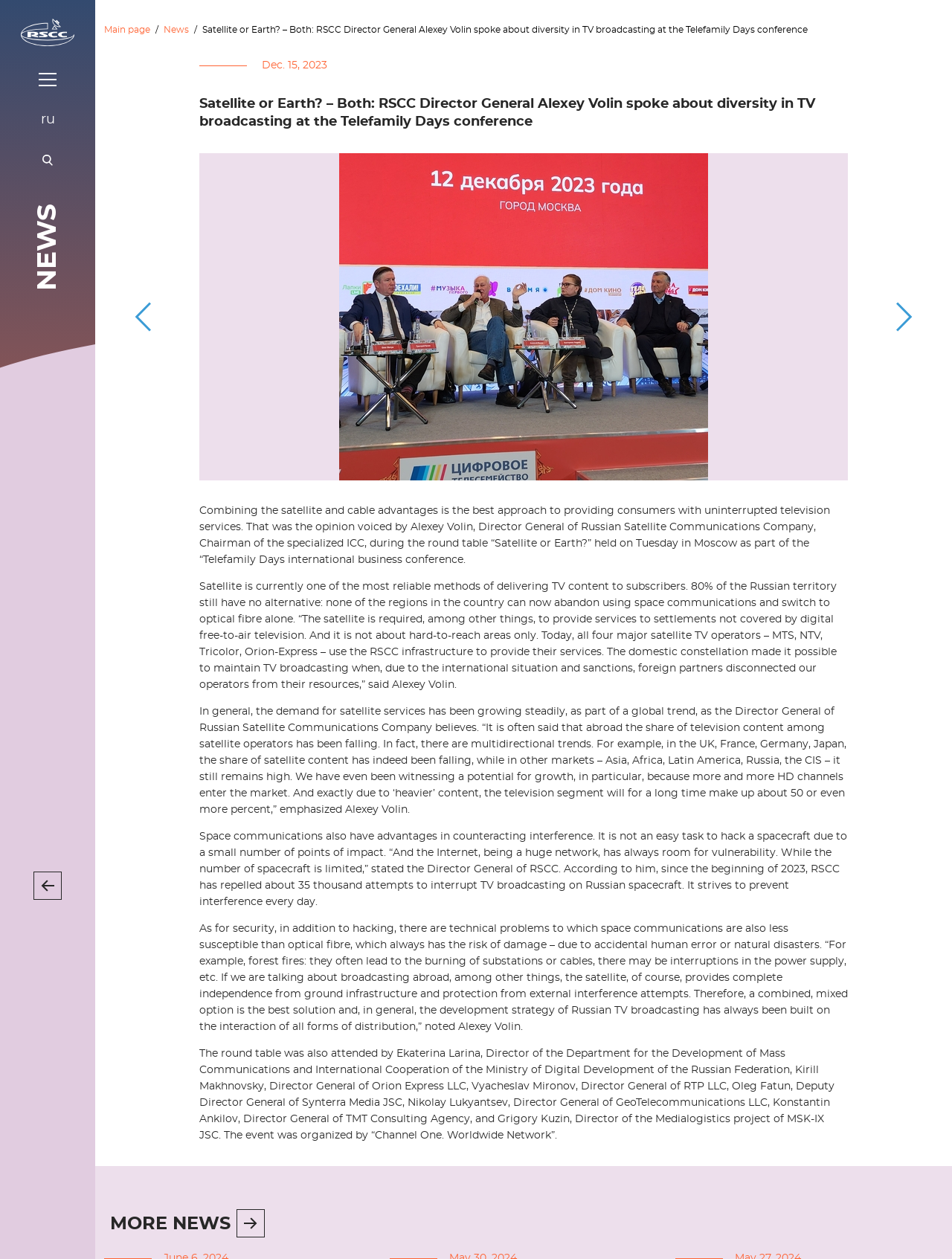Who spoke about diversity in TV broadcasting?
Please provide a detailed answer to the question.

The answer can be found in the title of the news article, which mentions that Alexey Volin, the Director General of Russian Satellite Communications Company, spoke about diversity in TV broadcasting at the Telefamily Days conference.